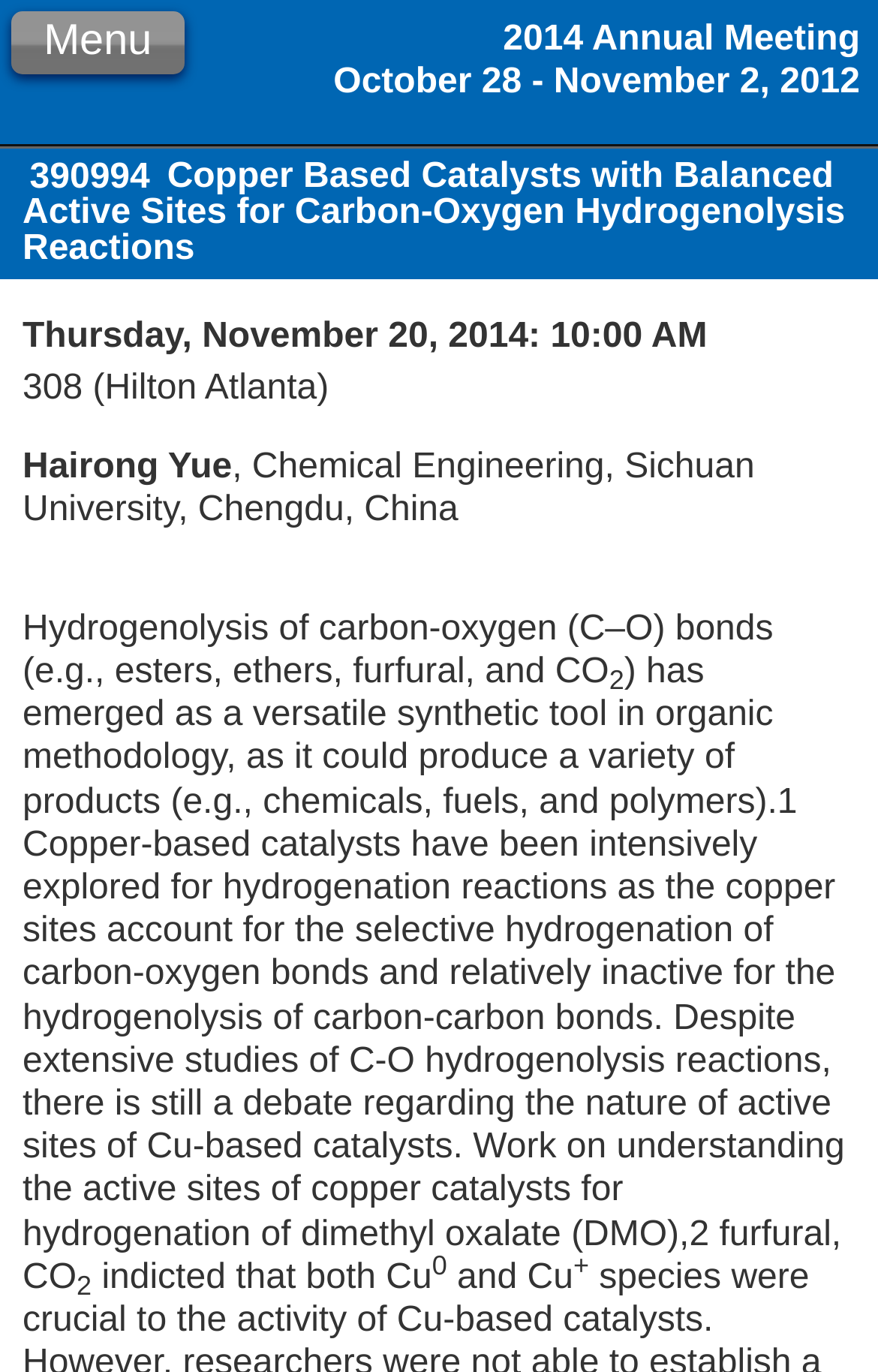Find the bounding box of the web element that fits this description: "aria-label="Facebook icon" title="Facebook"".

None